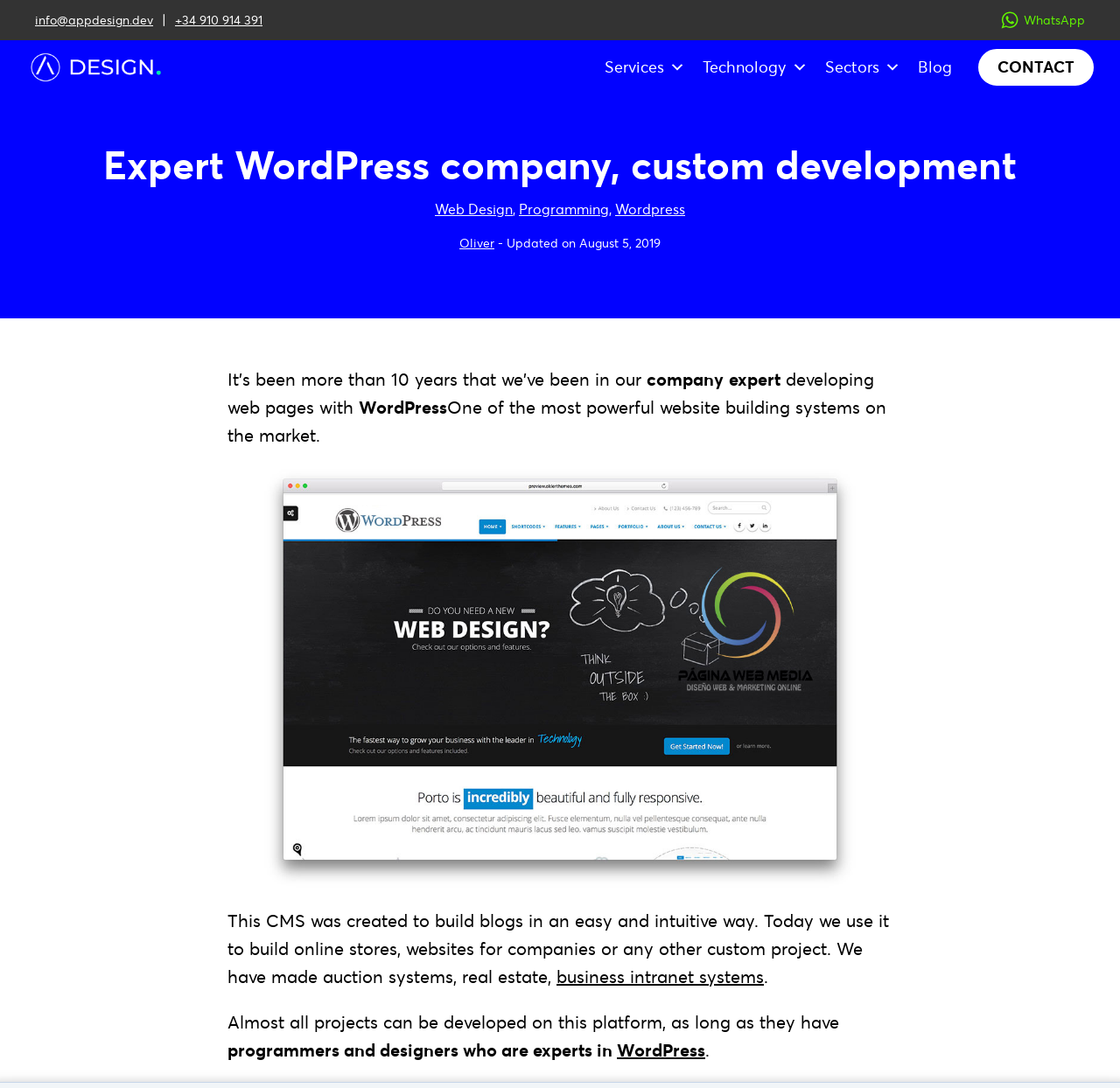With reference to the image, please provide a detailed answer to the following question: What is the expertise of the company?

The expertise of the company is WordPress, which is mentioned in the text 'Expert WordPress company, custom development' and also in the link 'WordPress'.